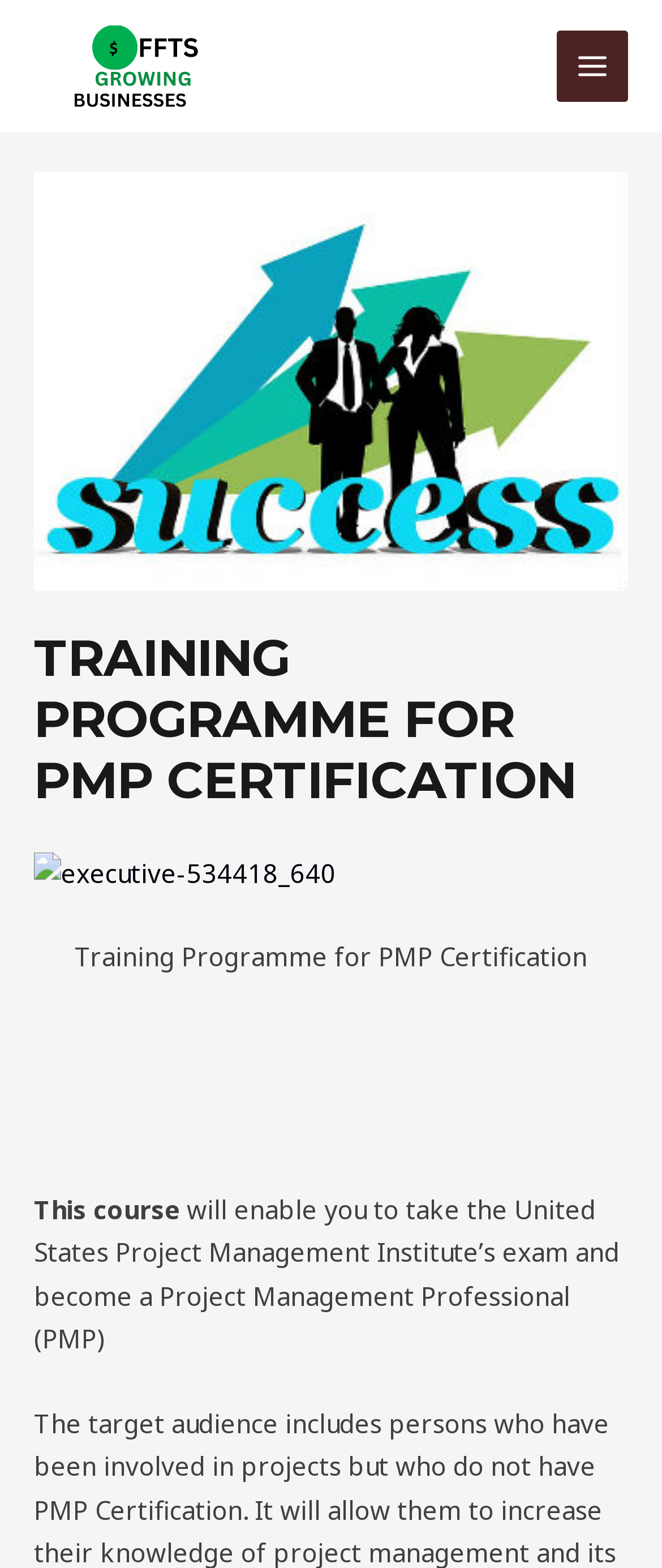Can you find and provide the title of the webpage?

TRAINING PROGRAMME FOR PMP CERTIFICATION